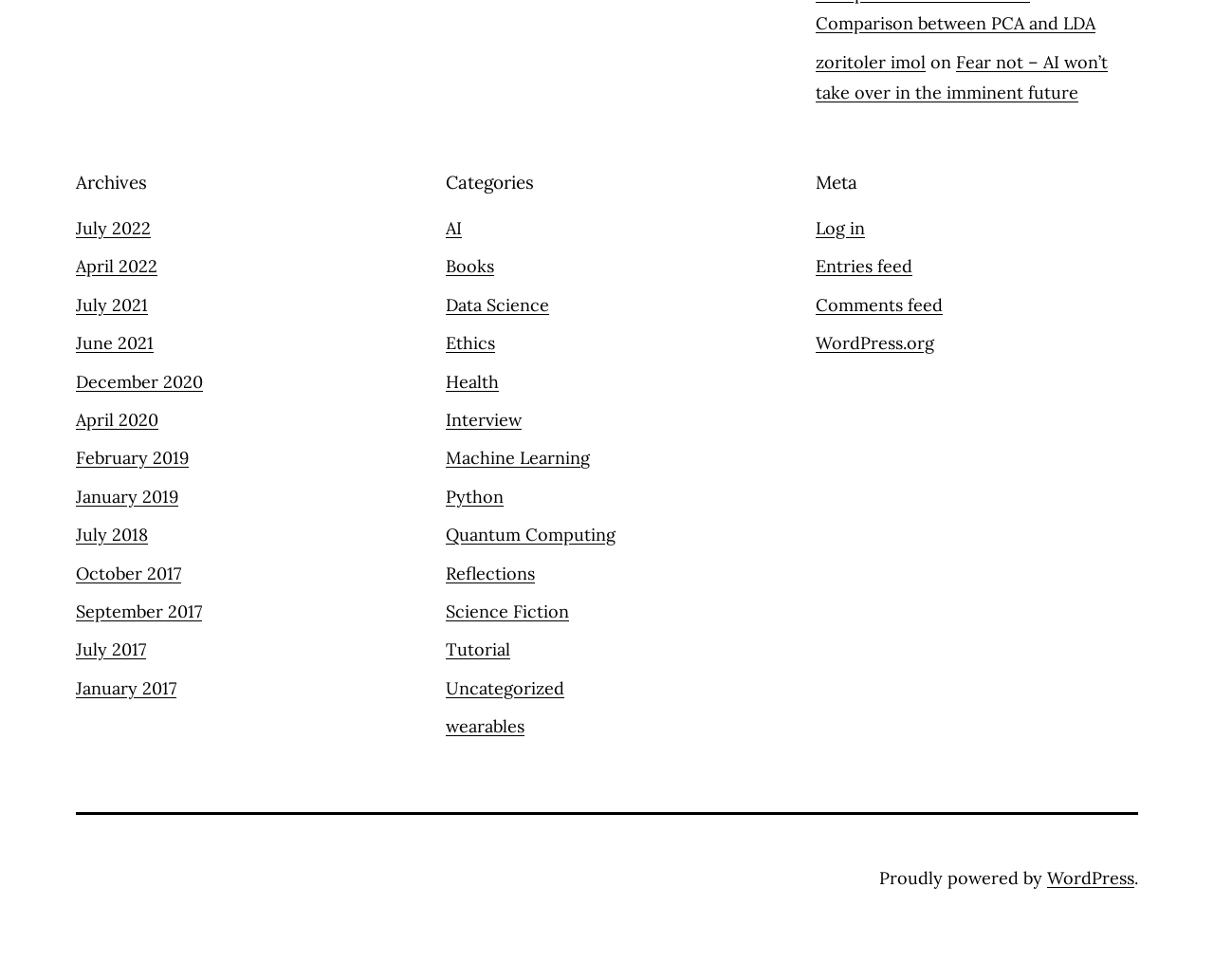Provide a short, one-word or phrase answer to the question below:
How many links are there in the 'Archives' section?

12